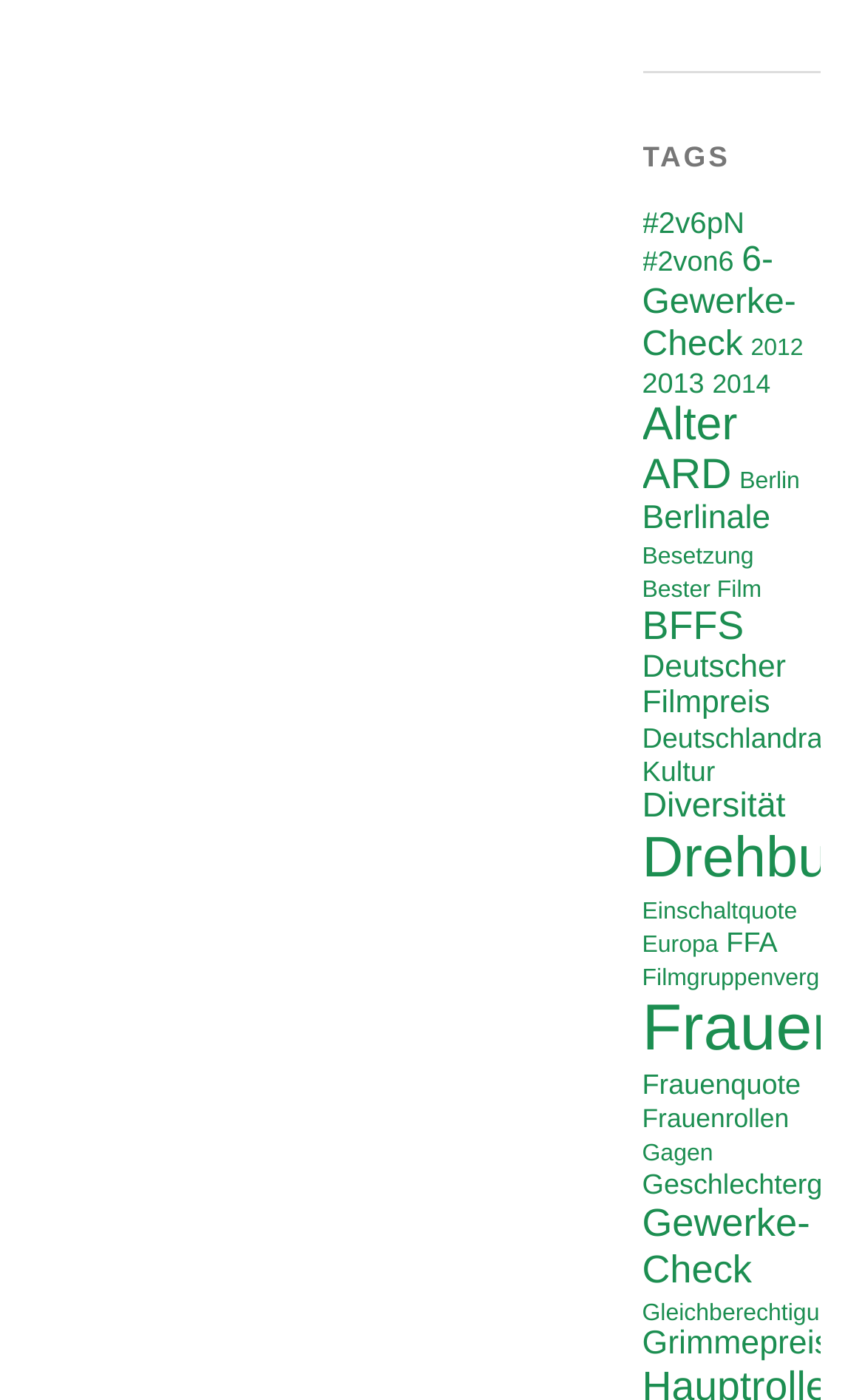Can you find the bounding box coordinates for the element that needs to be clicked to execute this instruction: "Check out Frauenquote"? The coordinates should be given as four float numbers between 0 and 1, i.e., [left, top, right, bottom].

[0.742, 0.763, 0.926, 0.786]